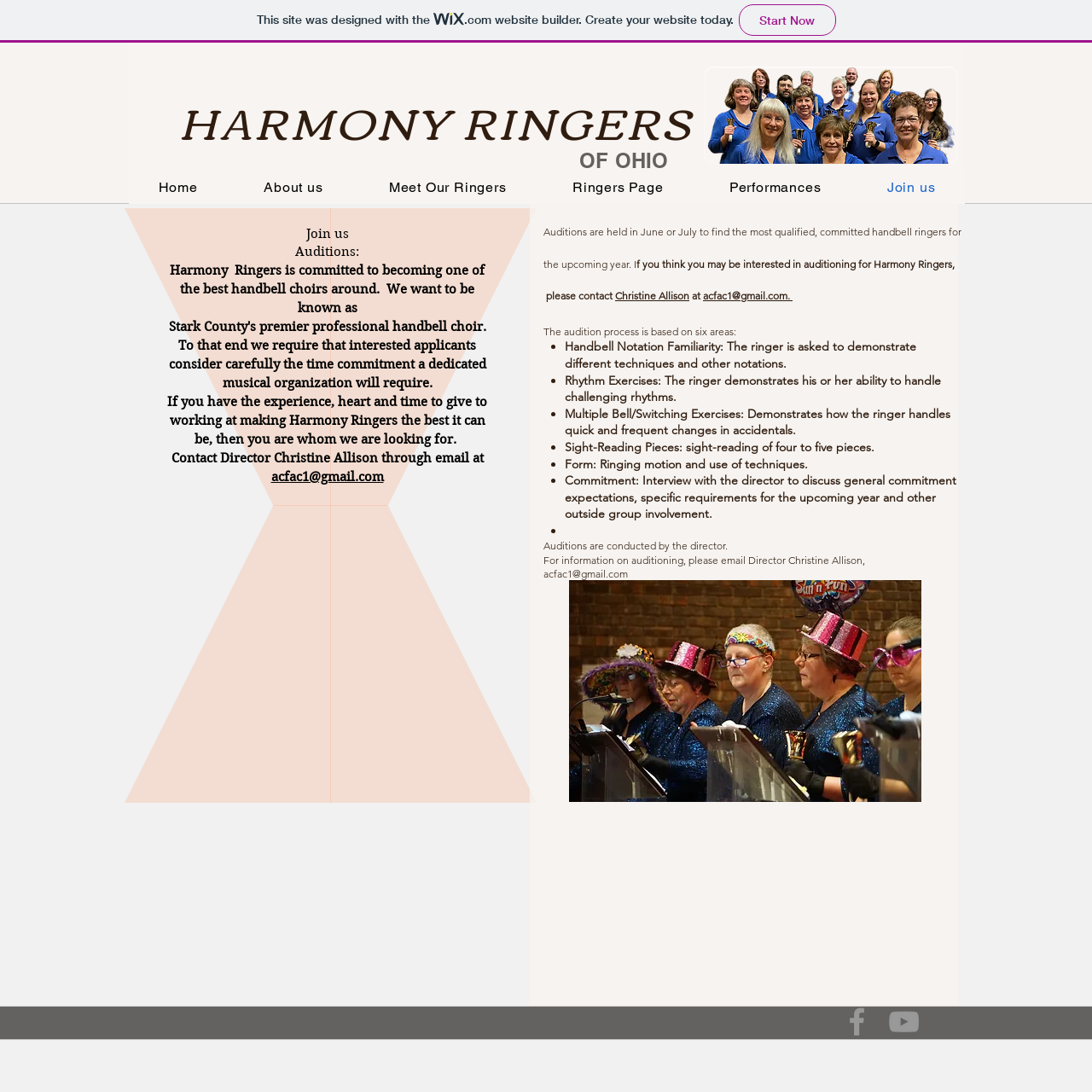Identify the bounding box coordinates of the region I need to click to complete this instruction: "Visit the Facebook page".

[0.768, 0.919, 0.802, 0.952]